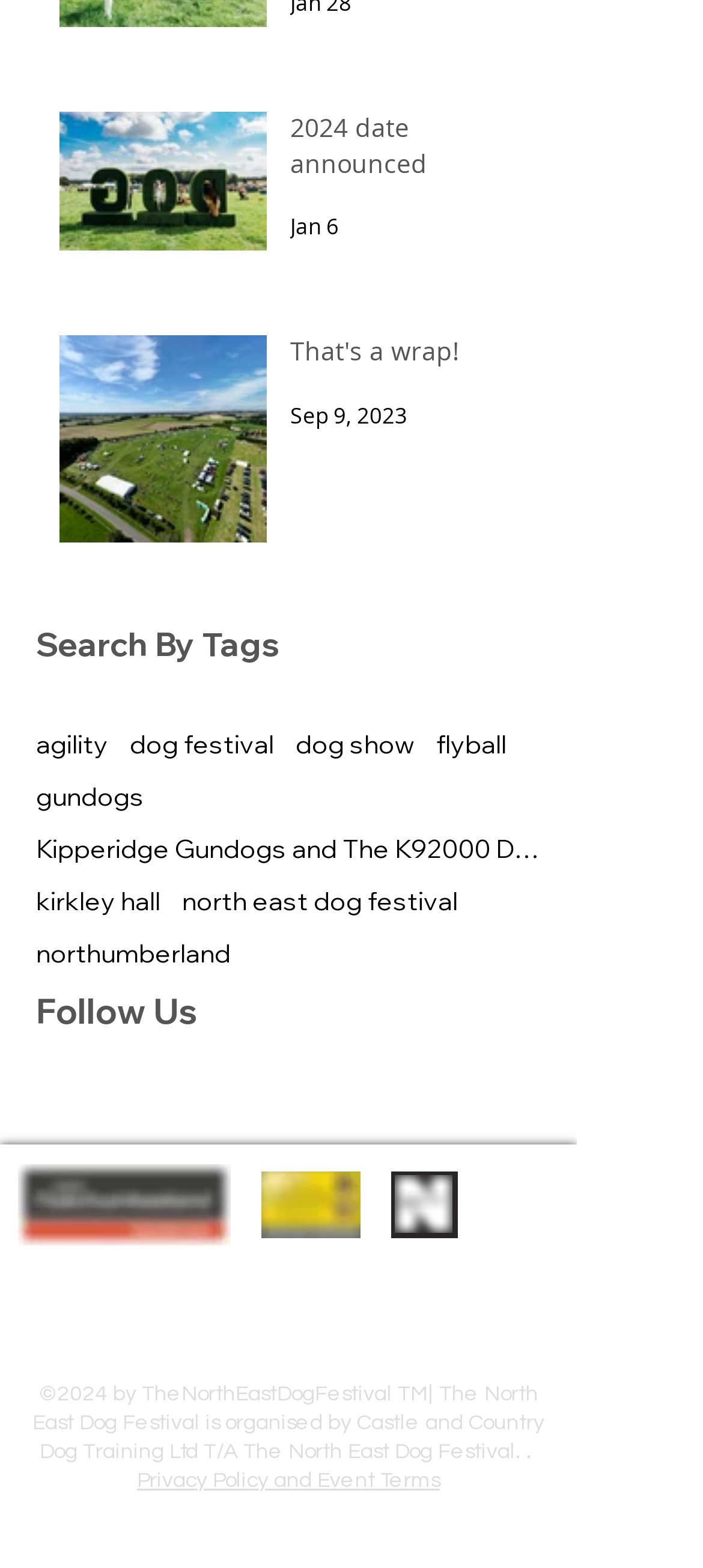Identify the bounding box for the element characterized by the following description: "That's a wrap!".

[0.413, 0.213, 0.738, 0.244]